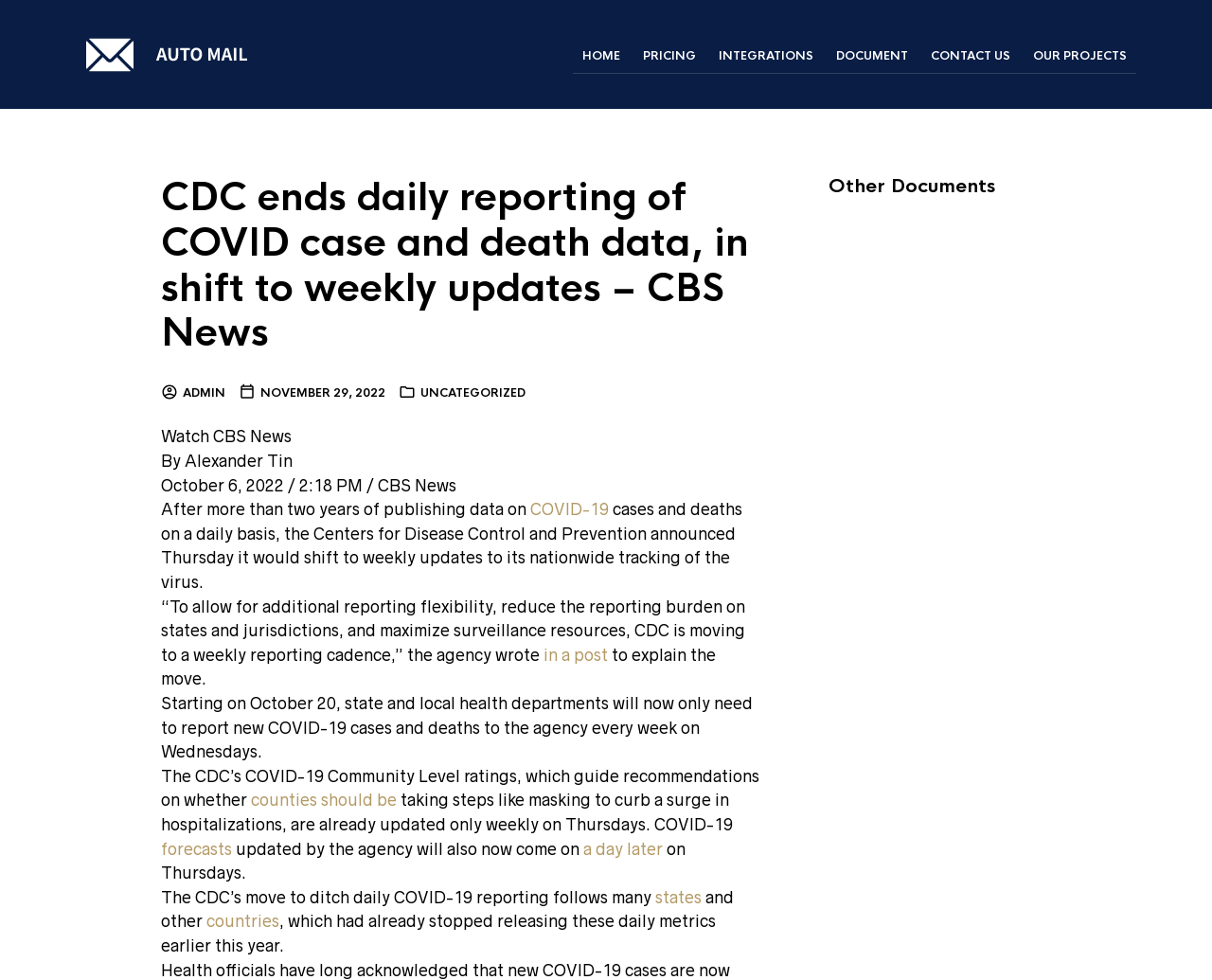What day of the week will state and local health departments report new COVID-19 cases and deaths?
Look at the screenshot and give a one-word or phrase answer.

Wednesdays